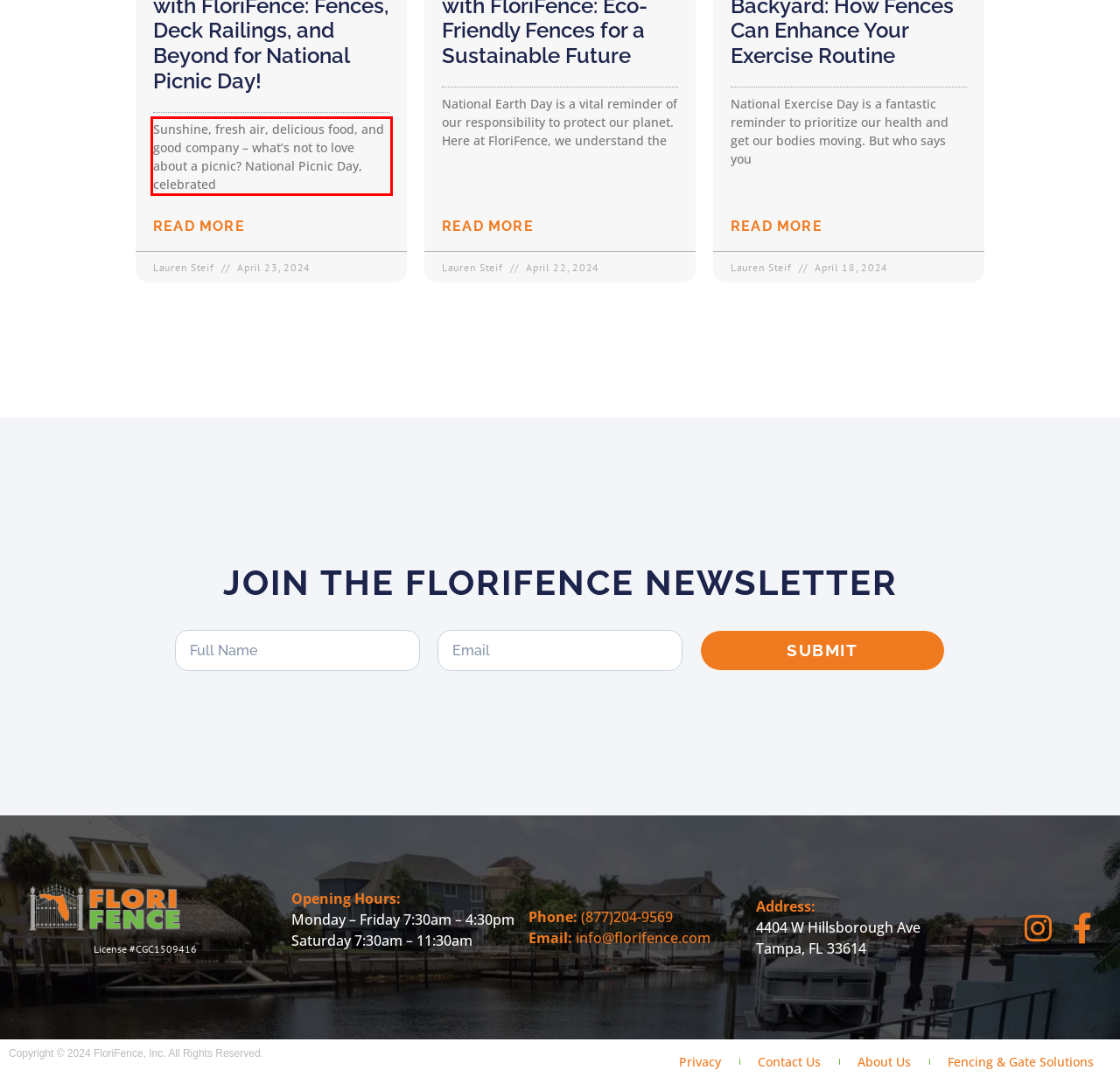Please recognize and transcribe the text located inside the red bounding box in the webpage image.

Sunshine, fresh air, delicious food, and good company – what’s not to love about a picnic? National Picnic Day, celebrated